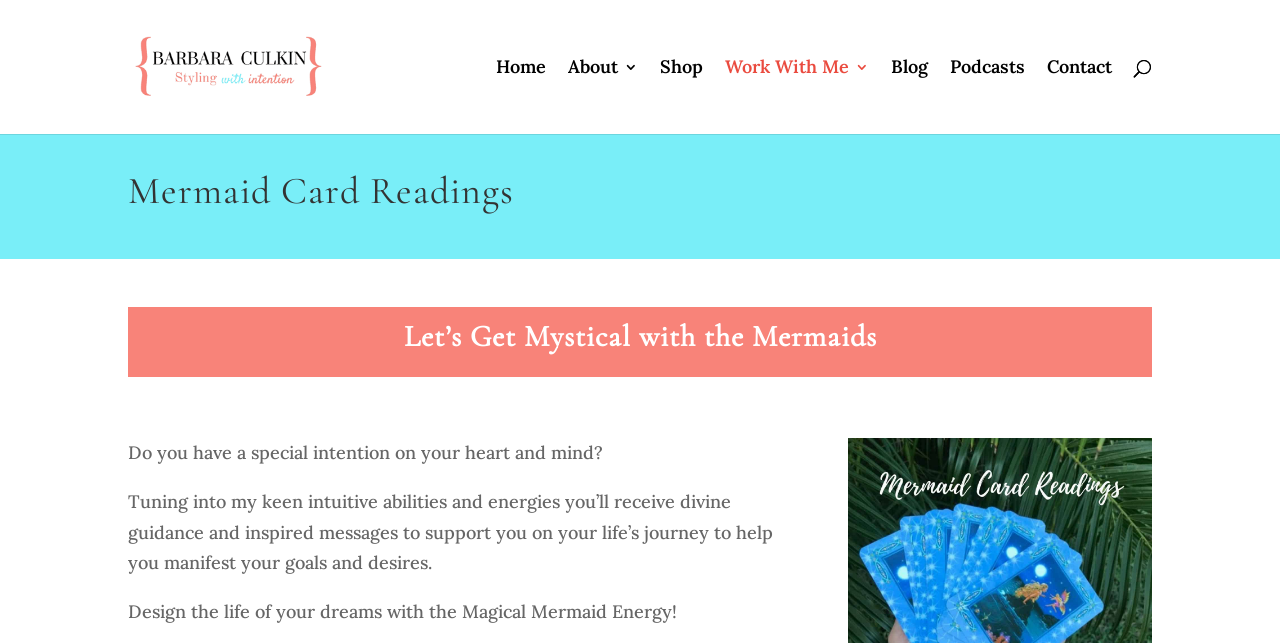Find the UI element described as: "Work With Me" and predict its bounding box coordinates. Ensure the coordinates are four float numbers between 0 and 1, [left, top, right, bottom].

[0.566, 0.093, 0.679, 0.208]